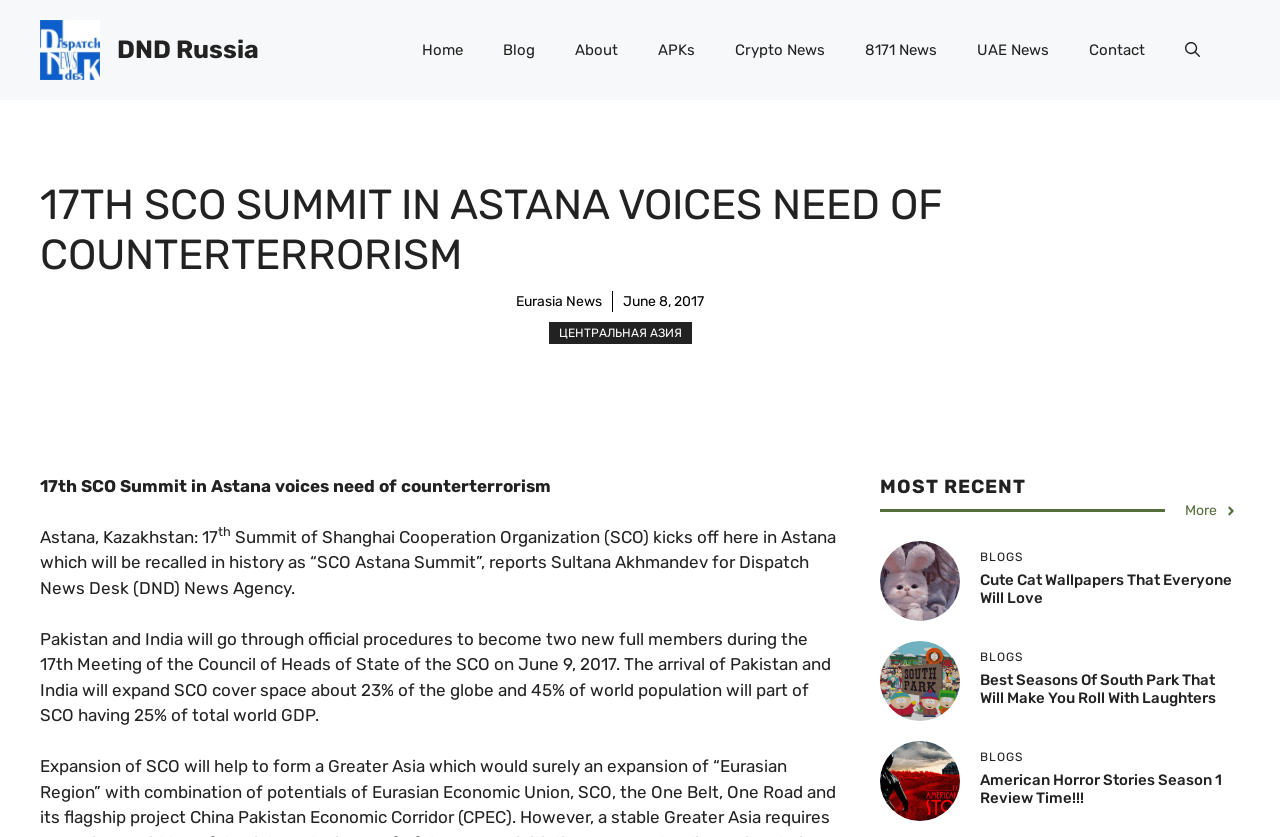What is the date of the 17th Meeting of the Council of Heads of State of the SCO?
Refer to the image and provide a one-word or short phrase answer.

June 9, 2017